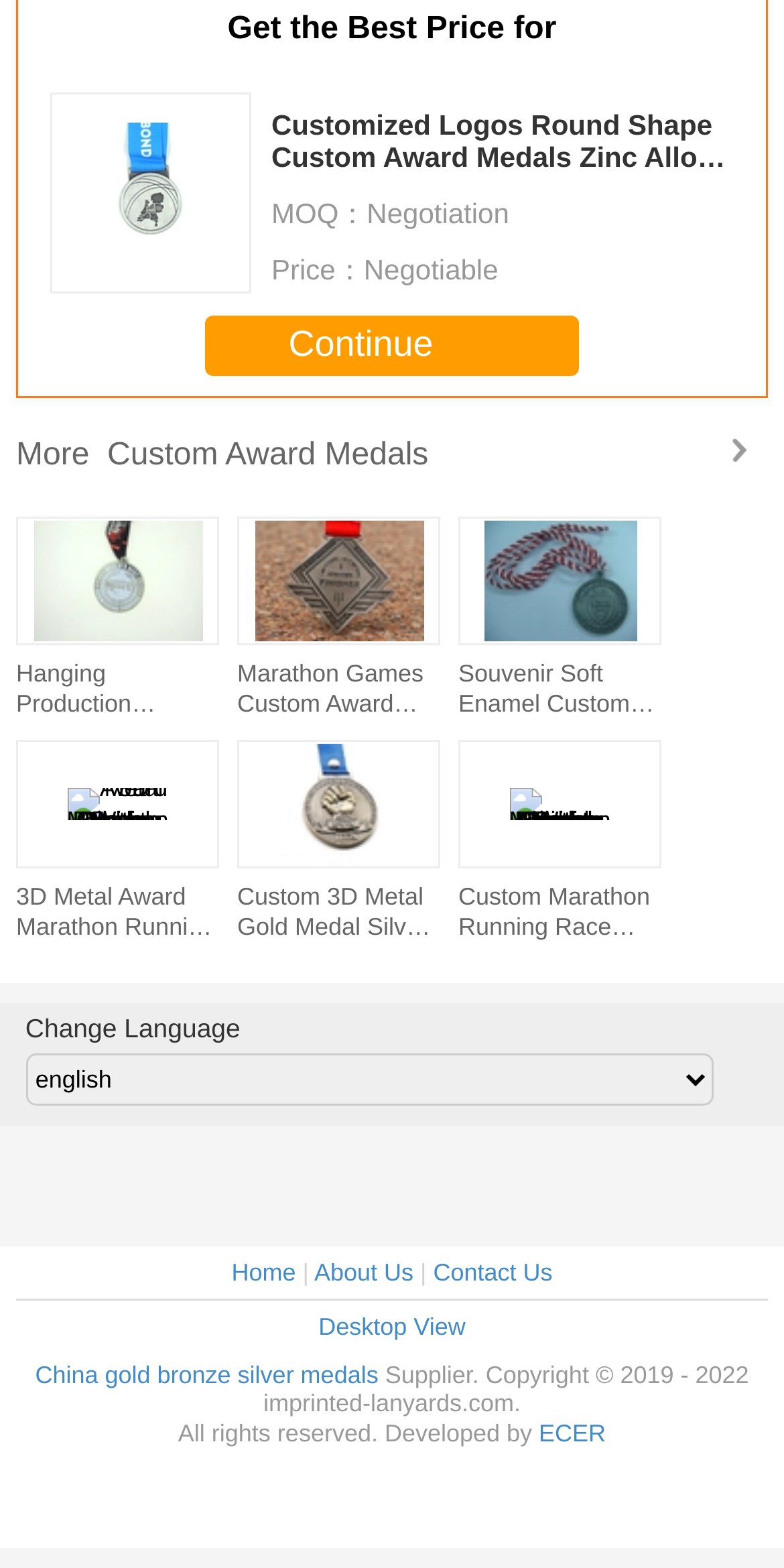Determine the bounding box coordinates of the clickable region to carry out the instruction: "Access the L. Tom Perry Special Collections".

None